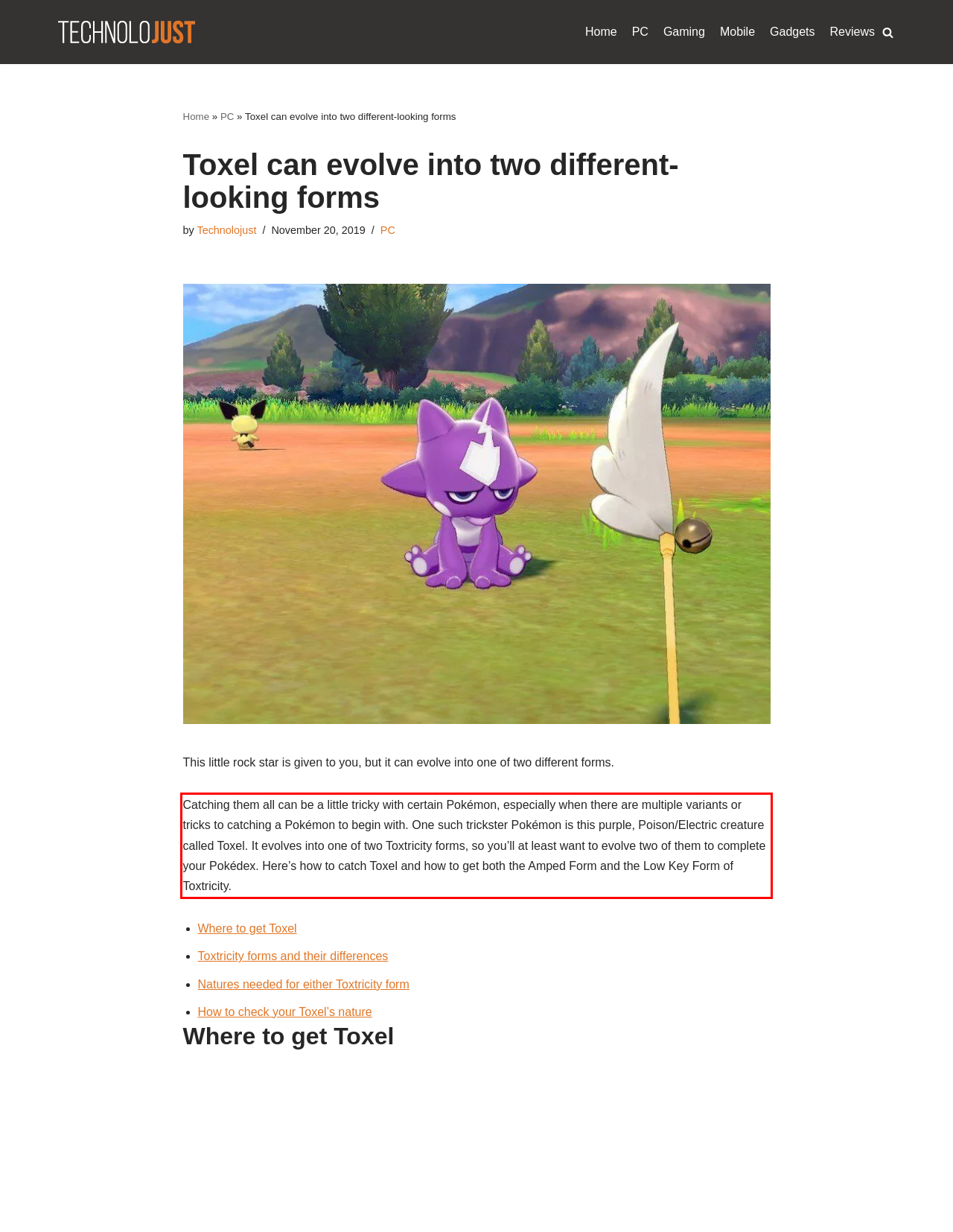The screenshot provided shows a webpage with a red bounding box. Apply OCR to the text within this red bounding box and provide the extracted content.

Catching them all can be a little tricky with certain Pokémon, especially when there are multiple variants or tricks to catching a Pokémon to begin with. One such trickster Pokémon is this purple, Poison/Electric creature called Toxel. It evolves into one of two Toxtricity forms, so you’ll at least want to evolve two of them to complete your Pokédex. Here’s how to catch Toxel and how to get both the Amped Form and the Low Key Form of Toxtricity.